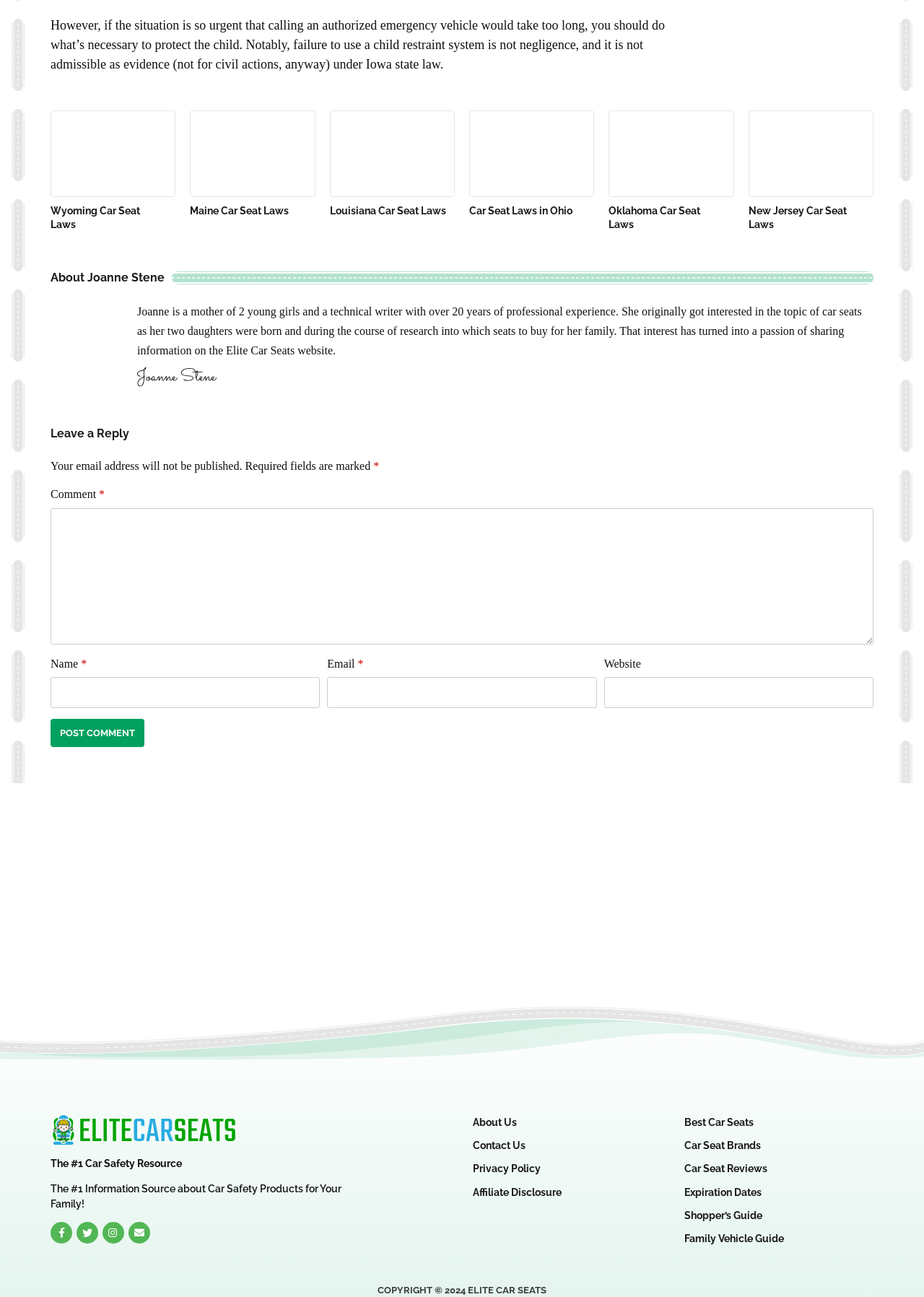What is the topic of the website?
Look at the image and answer with only one word or phrase.

Car Safety